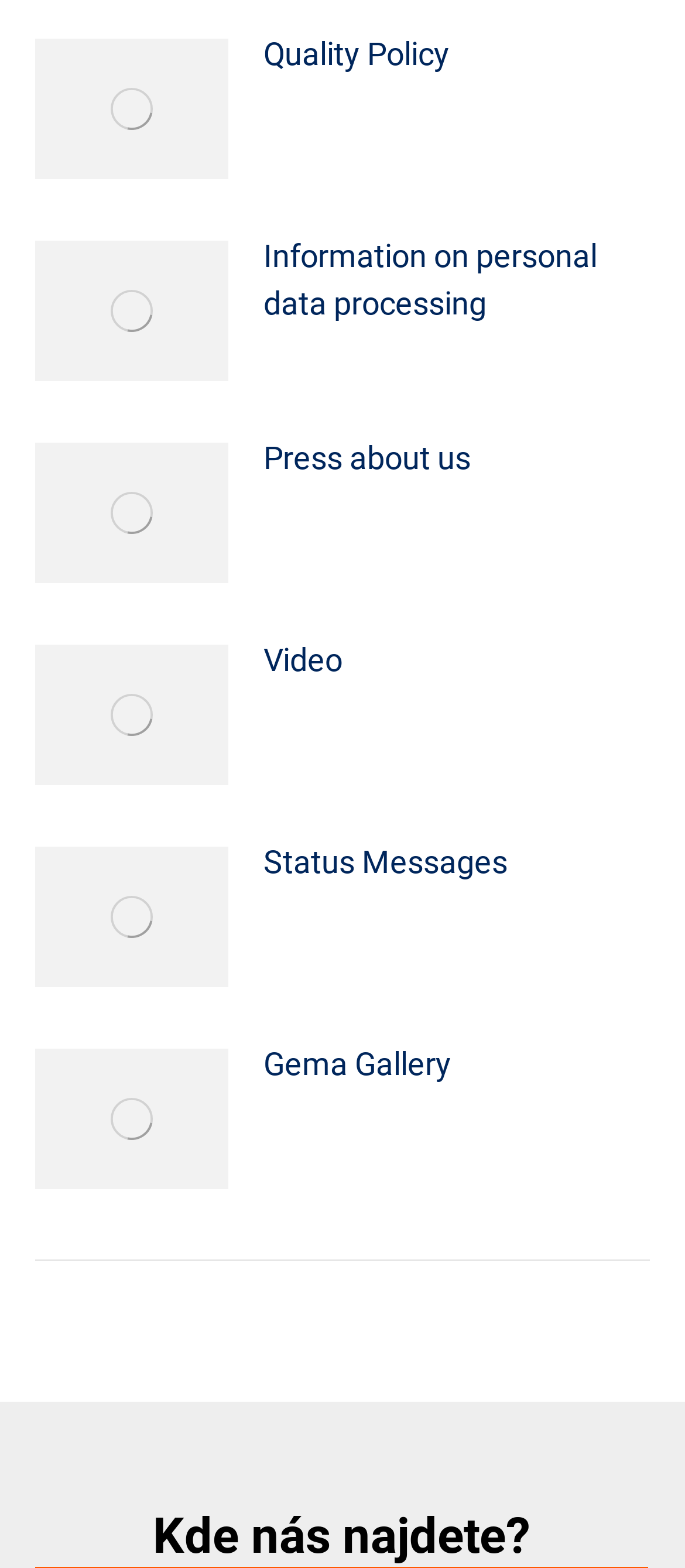Give a one-word or phrase response to the following question: How many unique link texts are there in all articles?

6